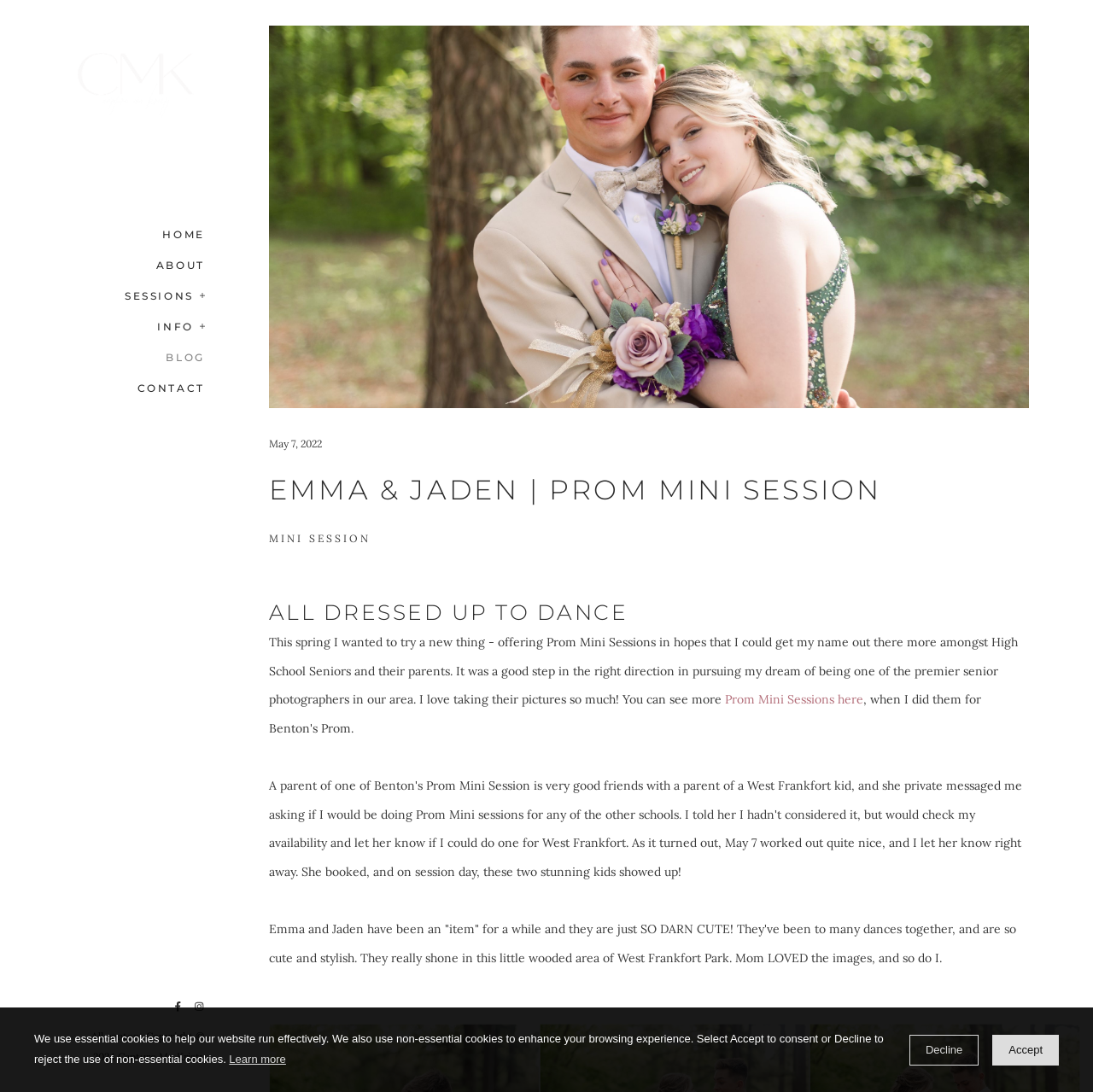Please identify the coordinates of the bounding box for the clickable region that will accomplish this instruction: "read blog".

[0.152, 0.314, 0.188, 0.341]